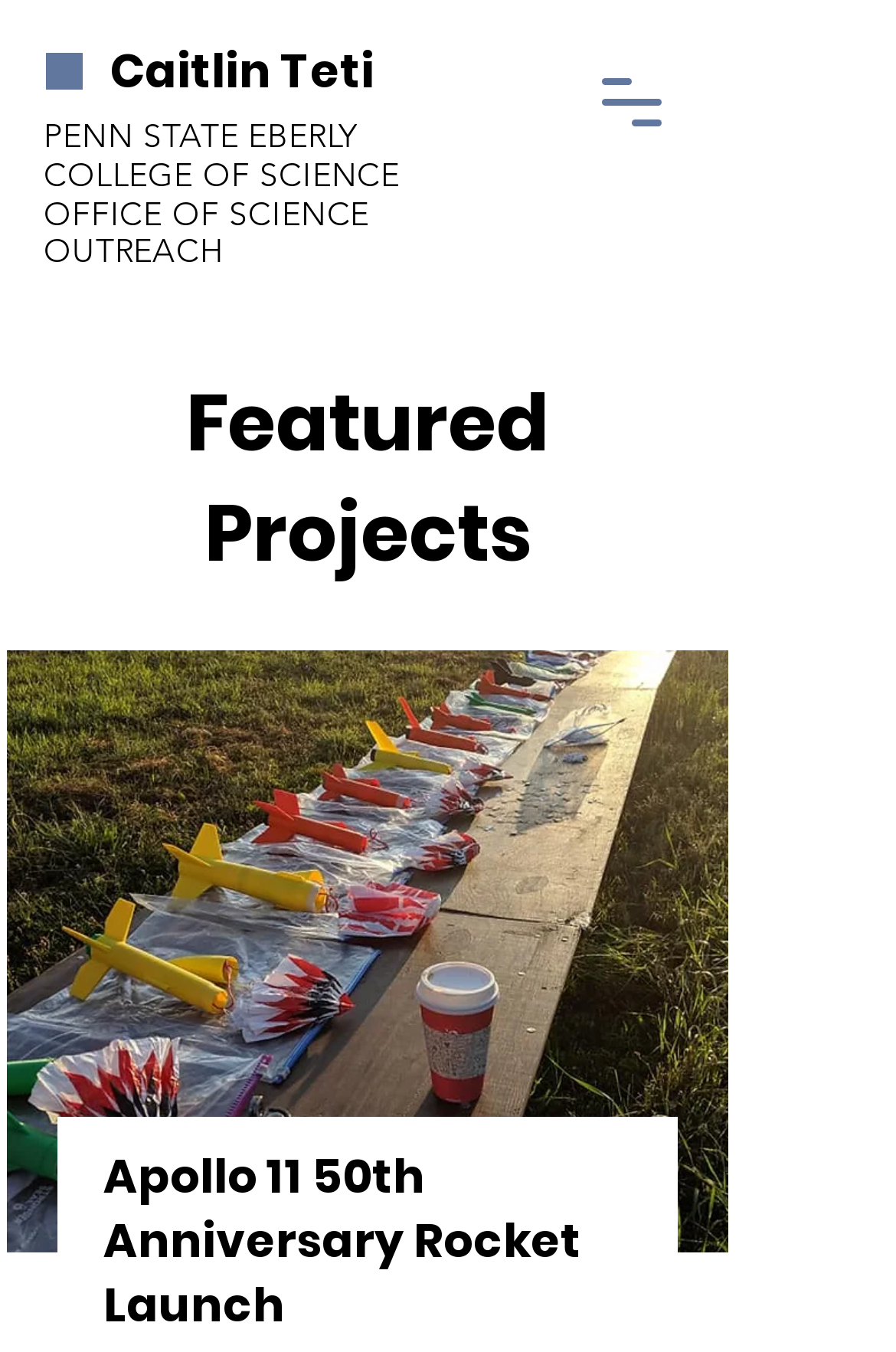Elaborate on the webpage's design and content in a detailed caption.

The webpage is titled "Projects (All) | Caitlin Teti" and appears to be a personal project portfolio. At the top left, there is a link to "Caitlin Teti", which is likely the owner's name or a link to their profile. Next to it, on the same horizontal level, is a link to "PENN STATE EBERLY COLLEGE OF SCIENCE OFFICE OF SCIENCE OUTREACH", which might be an affiliation or a project partner.

On the top right, there is a button to "Open navigation menu", which suggests that there are more menu items or options available. Below the top section, there is a heading titled "Featured Projects". 

The main content area features a large image, "64787127_1687907864686145_1955348668265529344_n.jpg", which is a project thumbnail. The image is accompanied by a link and an image description, both titled "Apollo 11 50th Anniversary Rocket Launch". This project is likely a featured or highlighted project on the page. Below the image, there is a heading with the same title, "Apollo 11 50th Anniversary Rocket Launch", which might be a project description or summary.